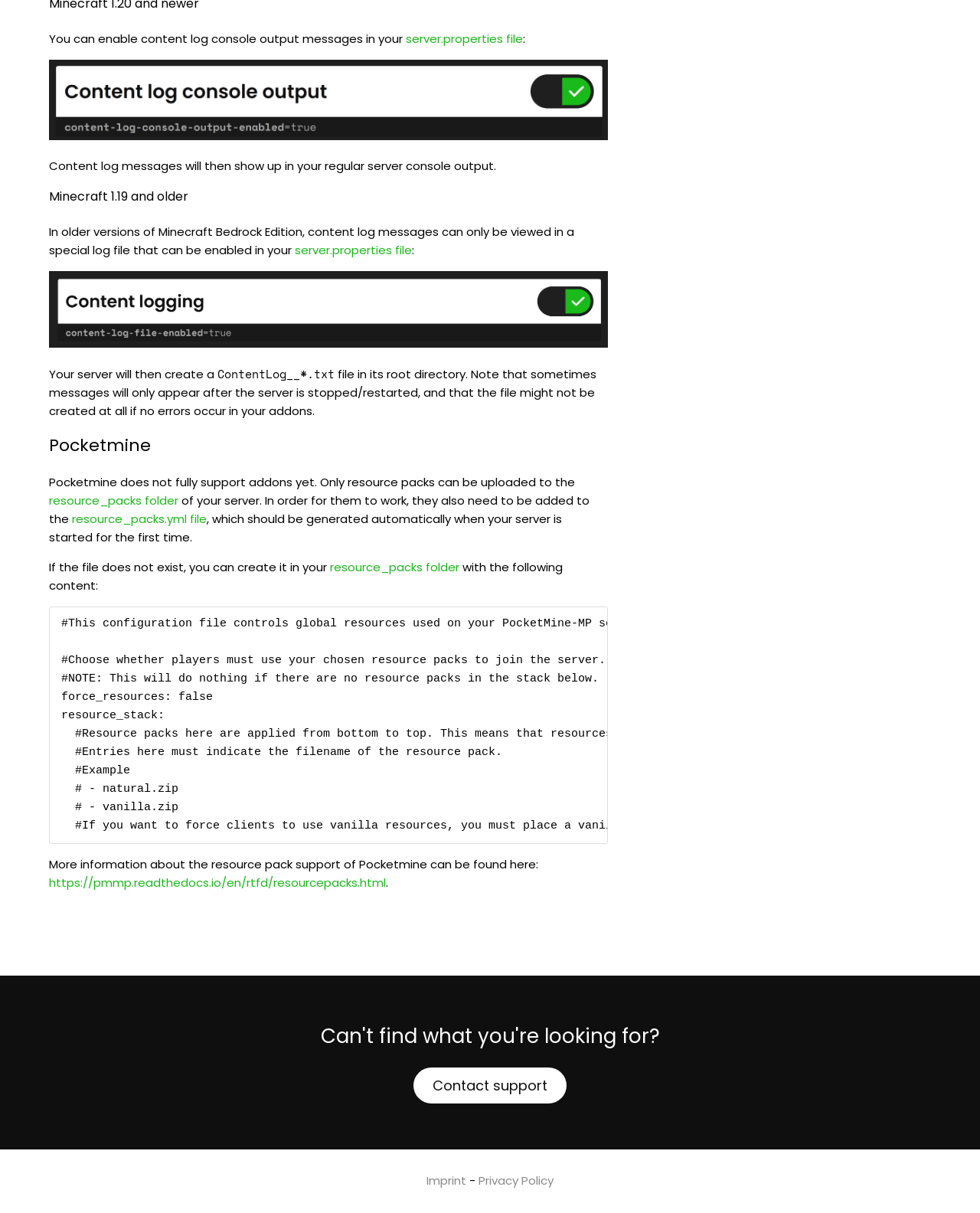Please respond to the question using a single word or phrase:
What is the purpose of the force_resources option in Pocketmine?

To choose whether players must use chosen resource packs